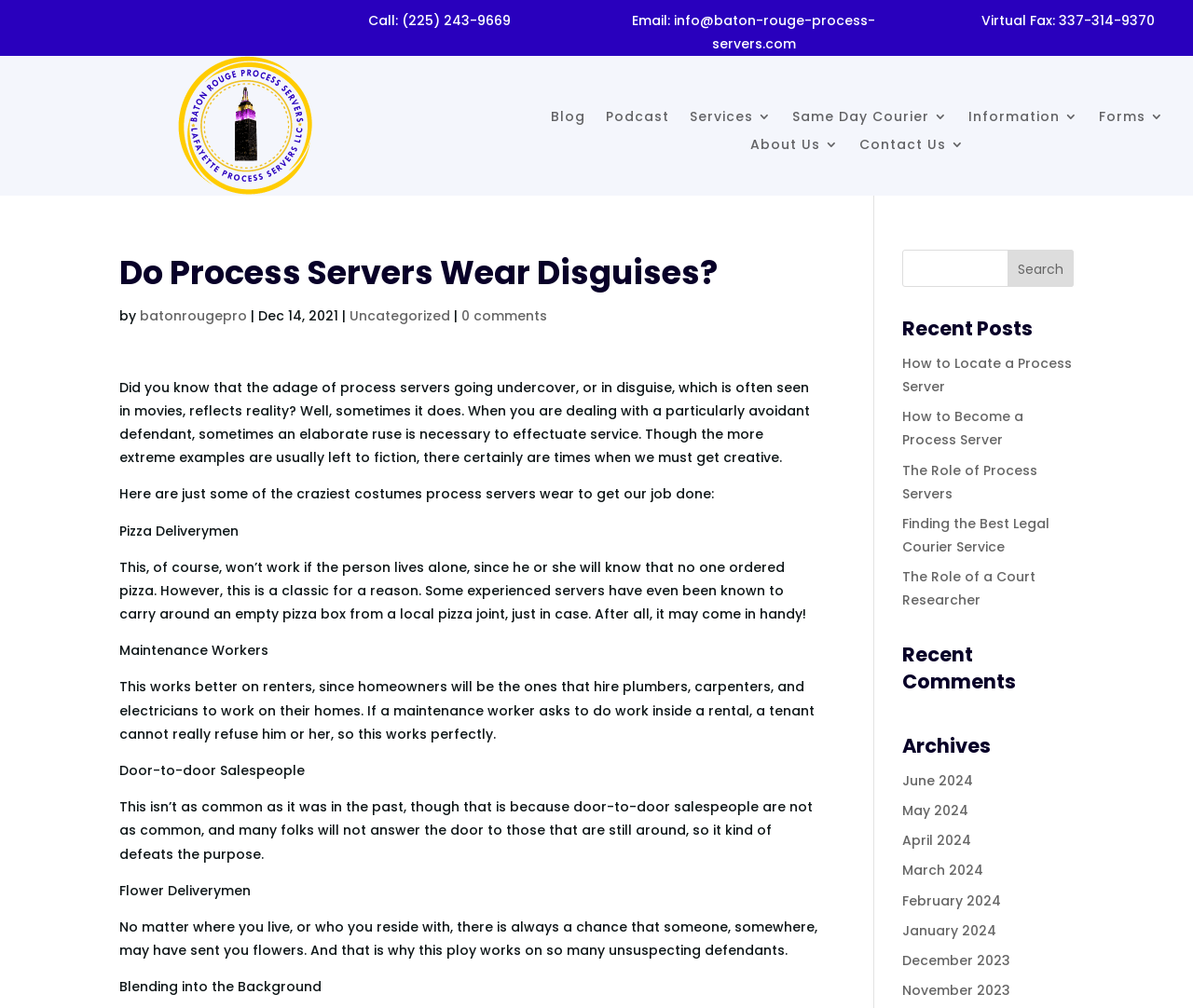With reference to the image, please provide a detailed answer to the following question: What is the title of the recent post mentioned below 'Recent Posts'?

I found the title of the recent post mentioned below 'Recent Posts' by looking at the section that says 'Recent Posts' and then lists 'How to Locate a Process Server' as the first one.